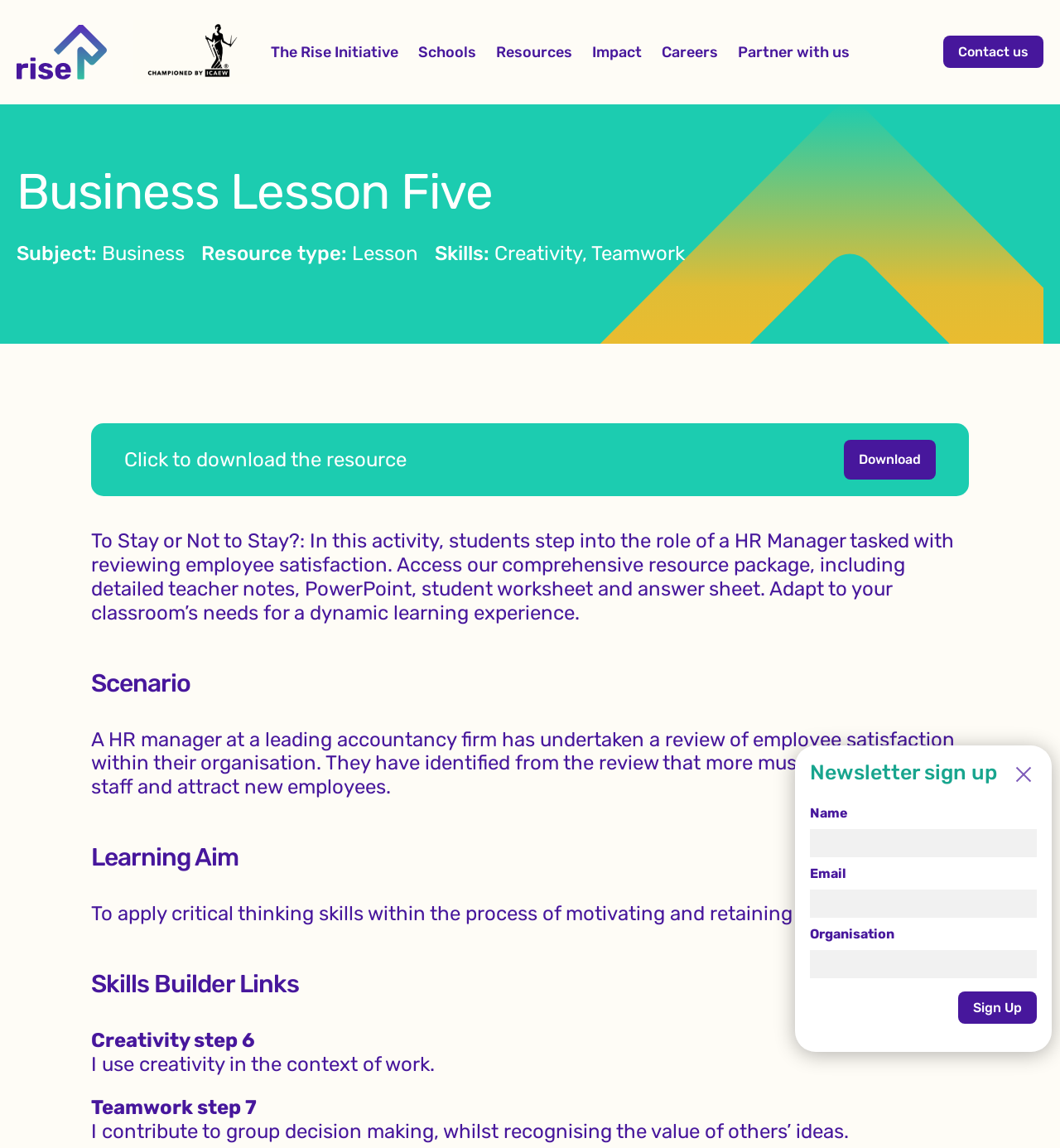Please provide a brief answer to the following inquiry using a single word or phrase:
What is the learning aim of the Business Lesson Five activity?

Apply critical thinking skills